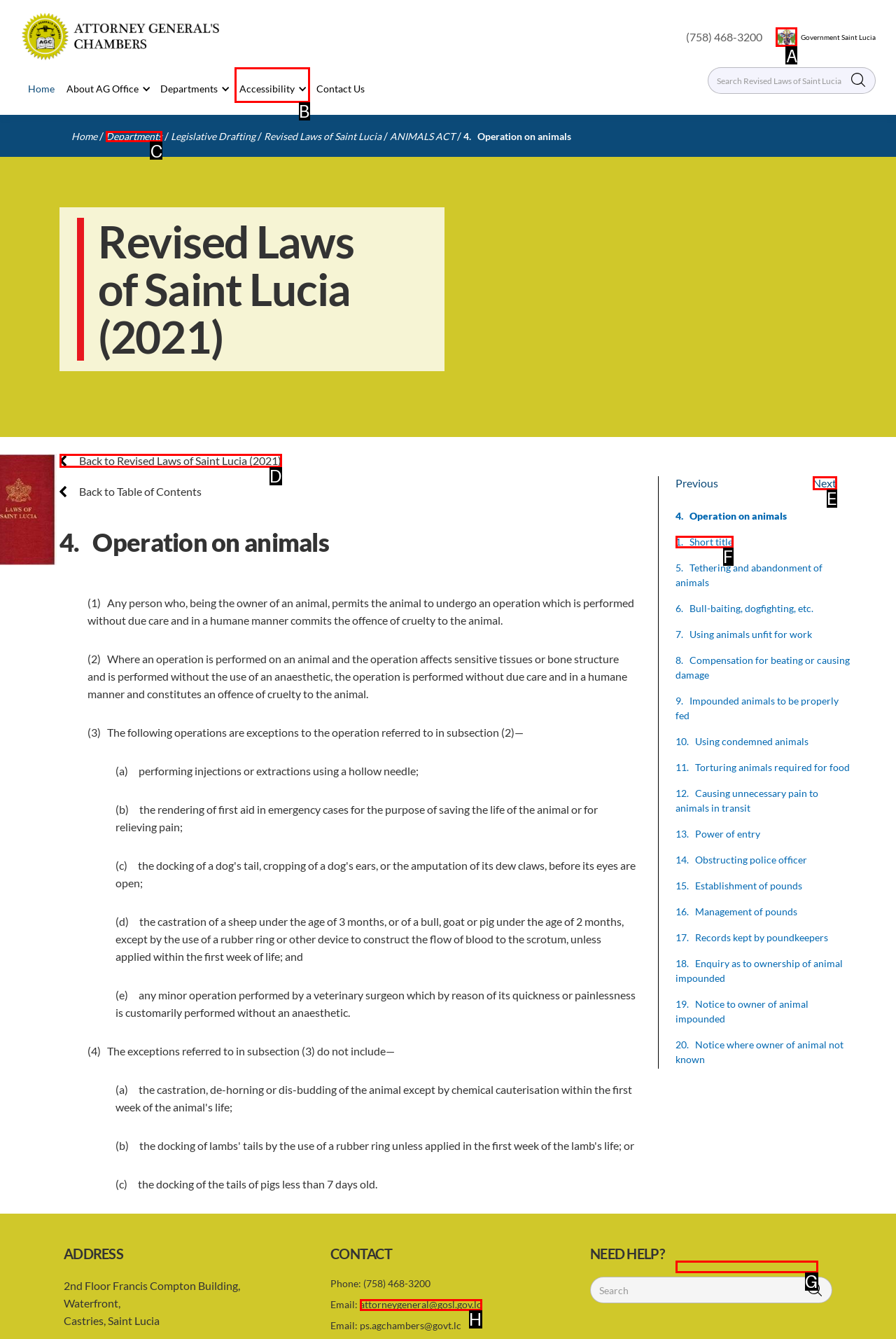Indicate the HTML element to be clicked to accomplish this task: Go to the 'Departments' page Respond using the letter of the correct option.

C